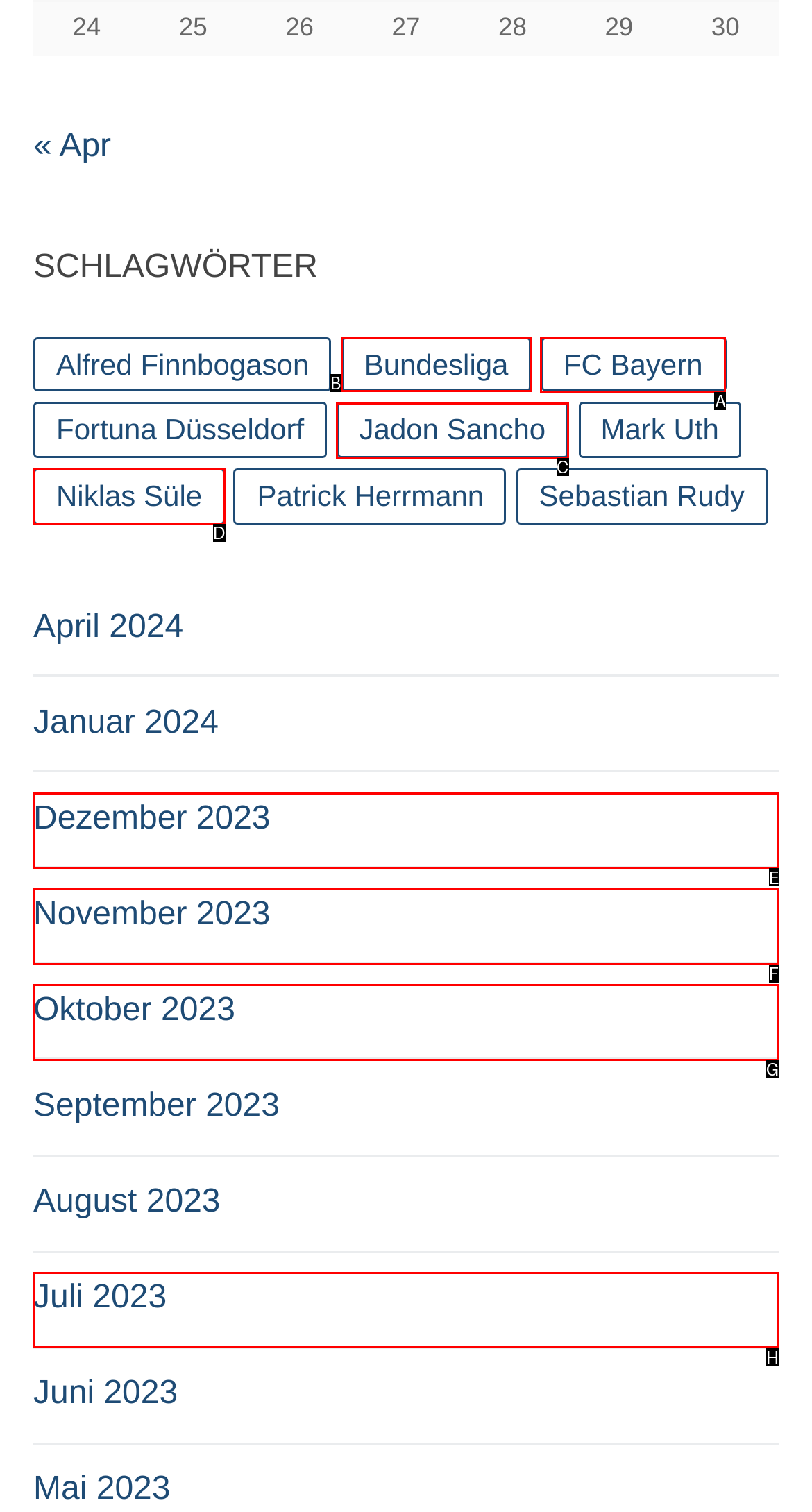Identify the correct option to click in order to accomplish the task: Visit the news page Provide your answer with the letter of the selected choice.

None